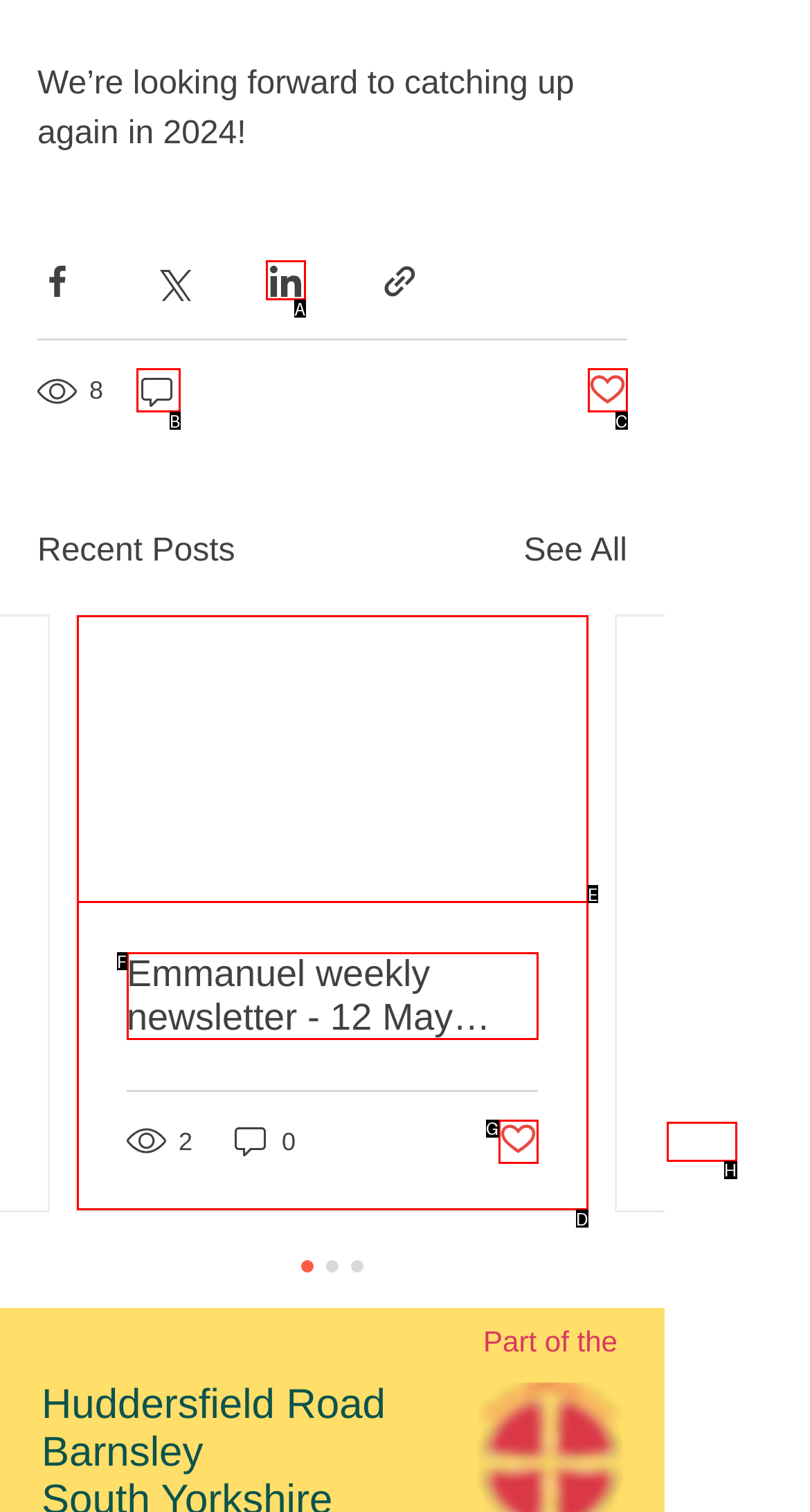Assess the description: aria-label="Share via LinkedIn" and select the option that matches. Provide the letter of the chosen option directly from the given choices.

A